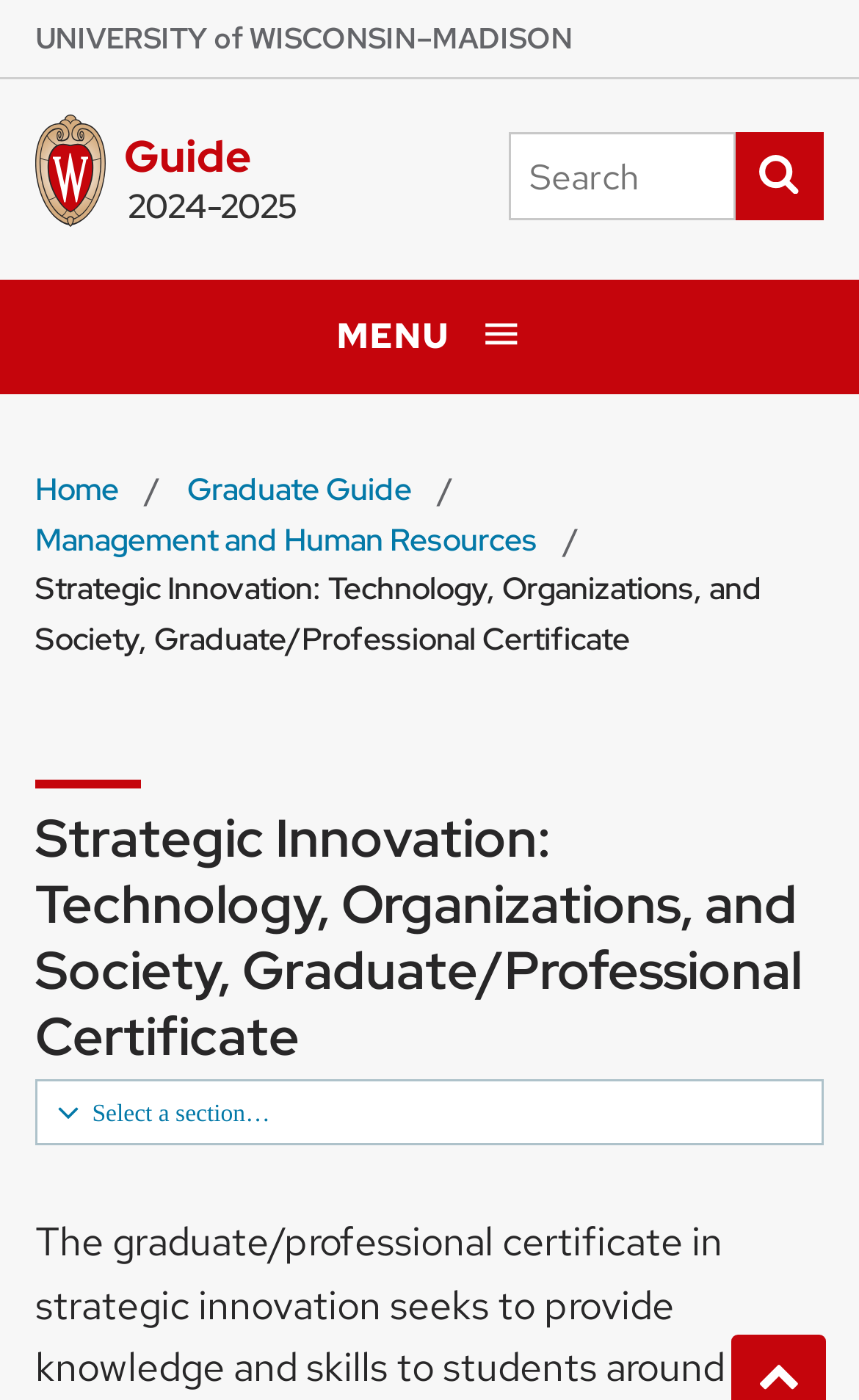What is the current year?
Offer a detailed and exhaustive answer to the question.

I found the answer by looking at the section below the 'Guide' heading, where I saw a static text element with the text '2024-2025', which suggests that it is the current year or academic year.